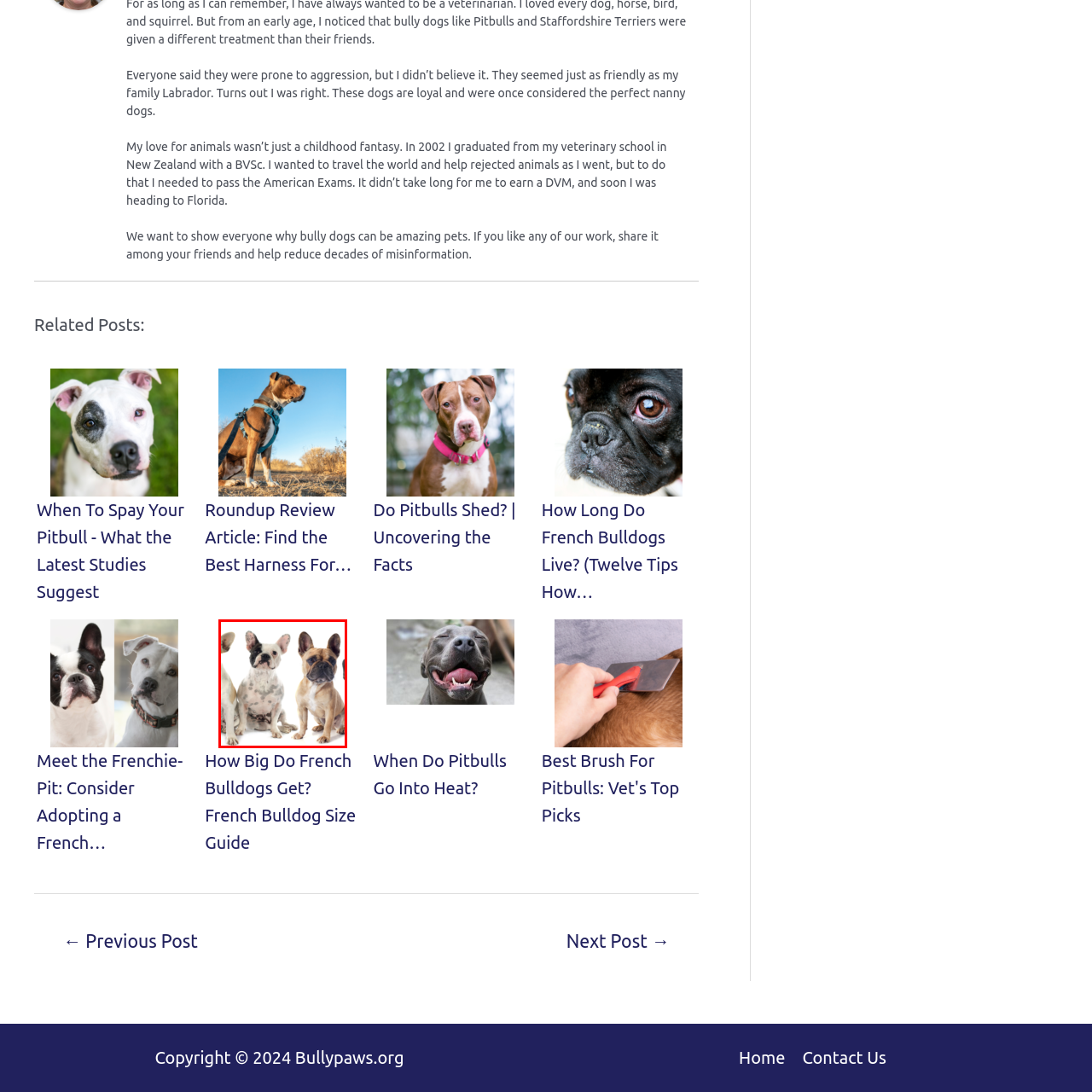Focus on the content inside the red-outlined area of the image and answer the ensuing question in detail, utilizing the information presented: What is a characteristic of French Bulldogs' faces?

The caption highlights the breed's unique traits, including their expressive faces, which suggests that French Bulldogs are known for having faces that convey emotion and personality.